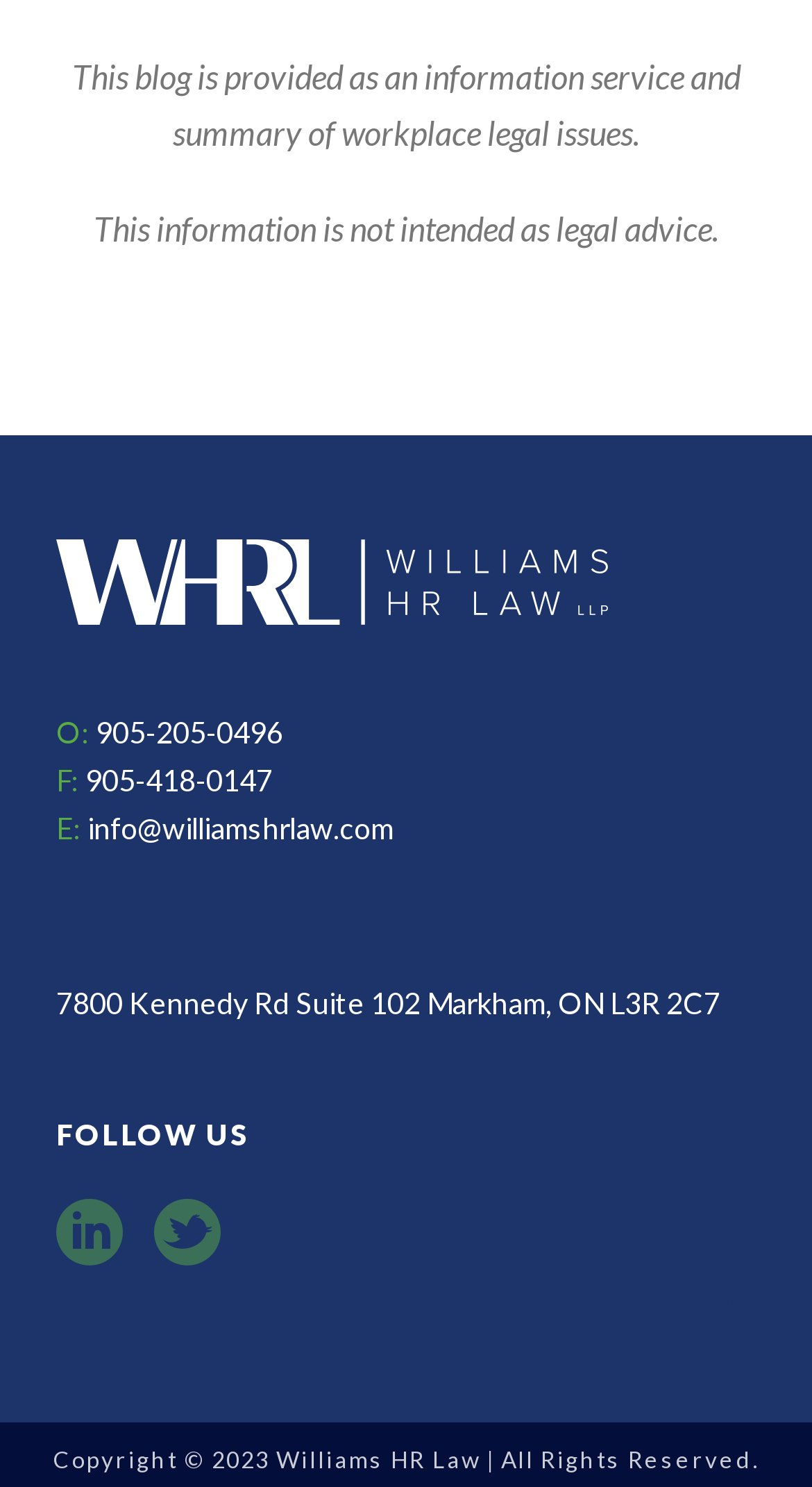What year is the copyright for?
Based on the visual, give a brief answer using one word or a short phrase.

2023